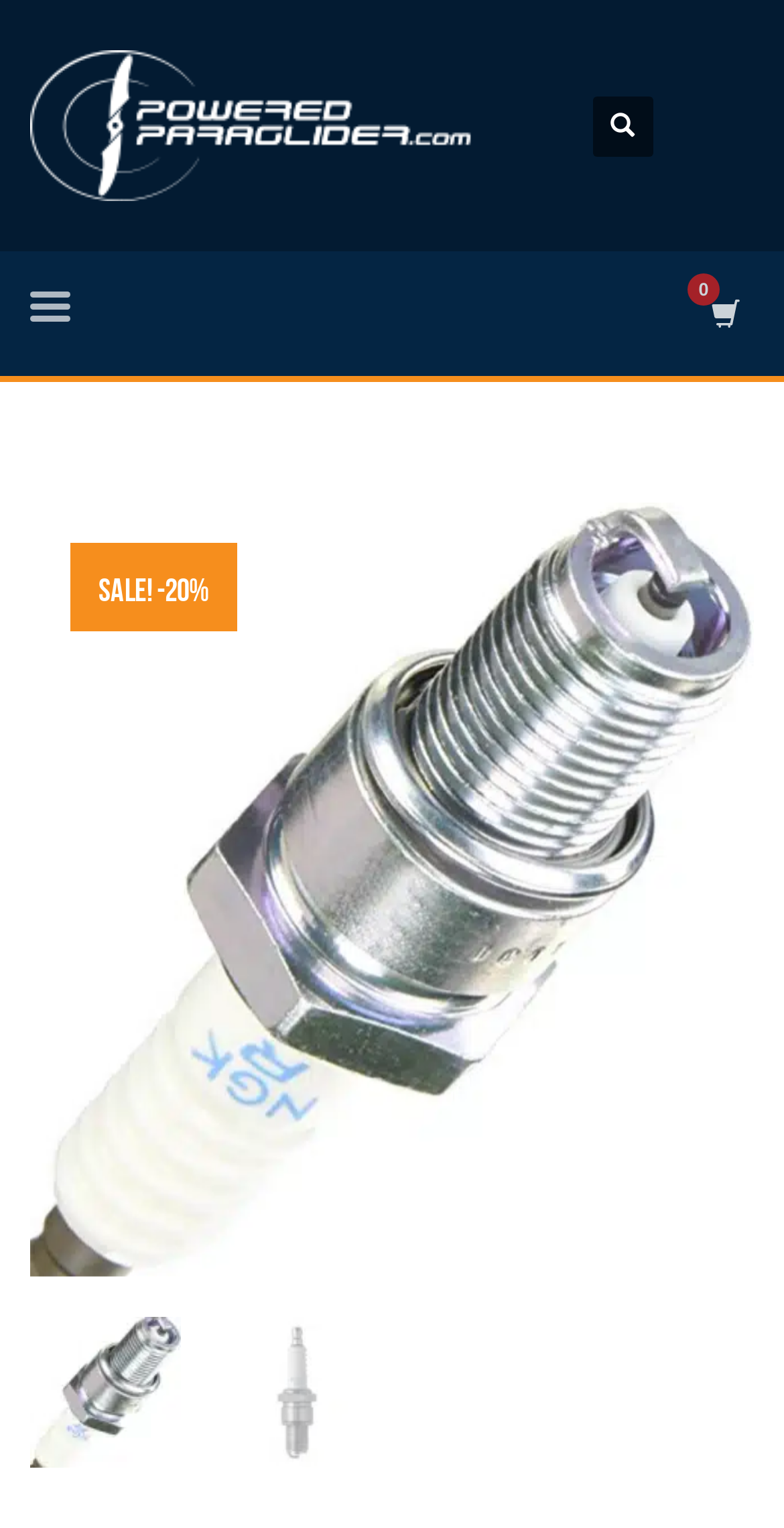Is the product on sale?
Refer to the image and provide a thorough answer to the question.

The presence of the text 'Sale! -20%' indicates that the product is currently on sale with a 20% discount.